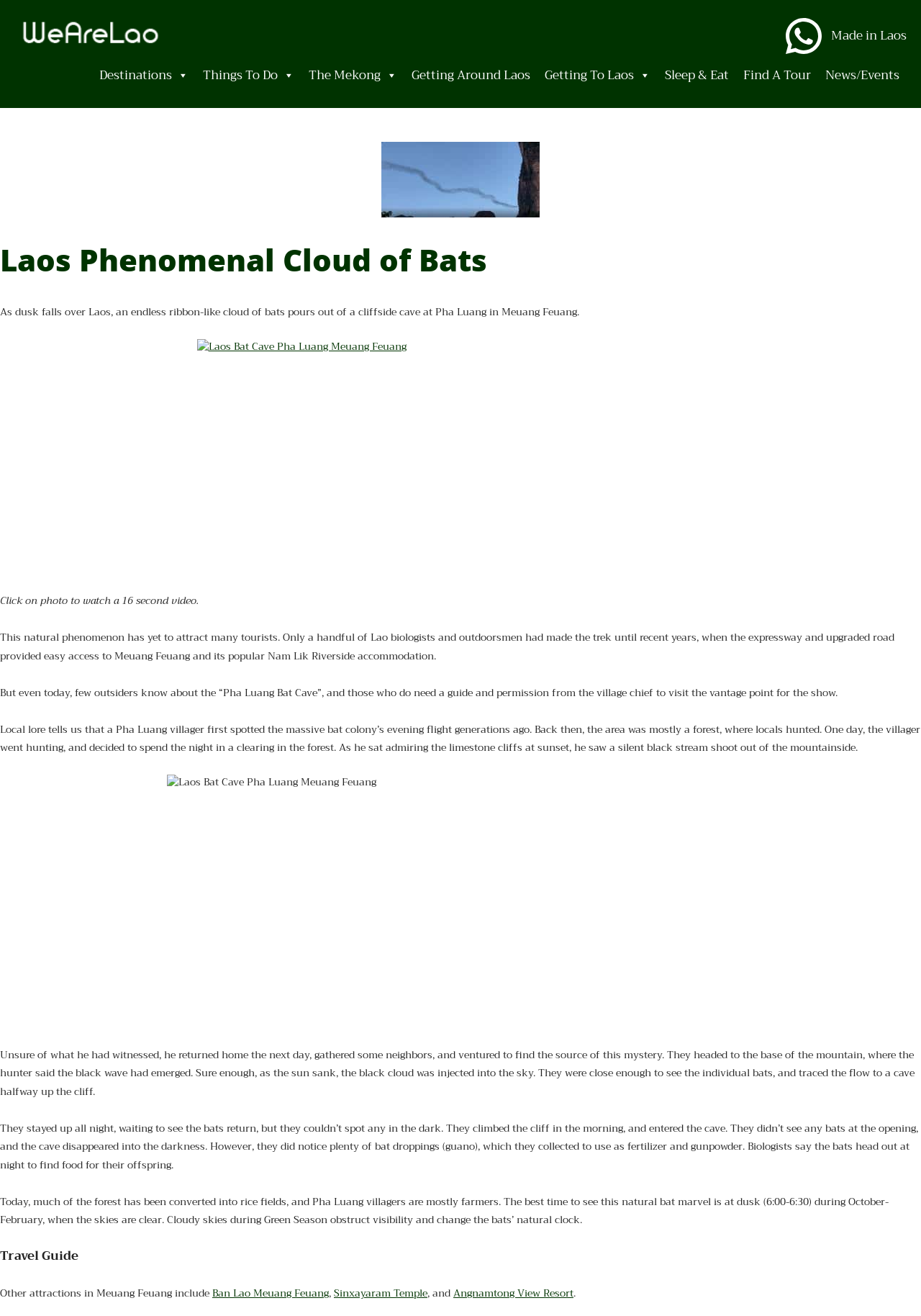Locate the bounding box coordinates of the clickable area to execute the instruction: "Explore the Destinations menu". Provide the coordinates as four float numbers between 0 and 1, represented as [left, top, right, bottom].

[0.1, 0.044, 0.212, 0.071]